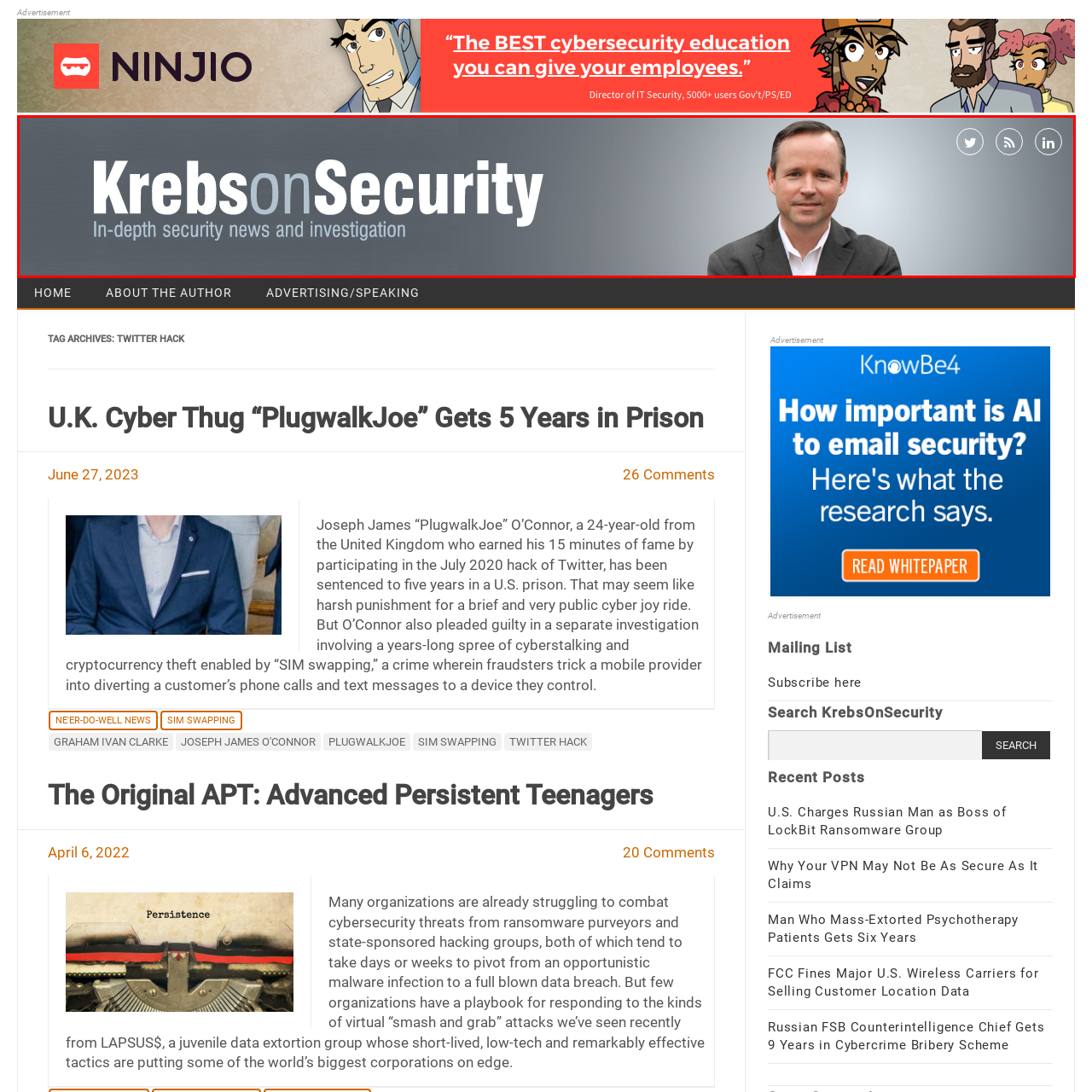Refer to the image within the red box and answer the question concisely with a single word or phrase: What social media platforms are displayed at the top right of the image?

Twitter, RSS, and LinkedIn